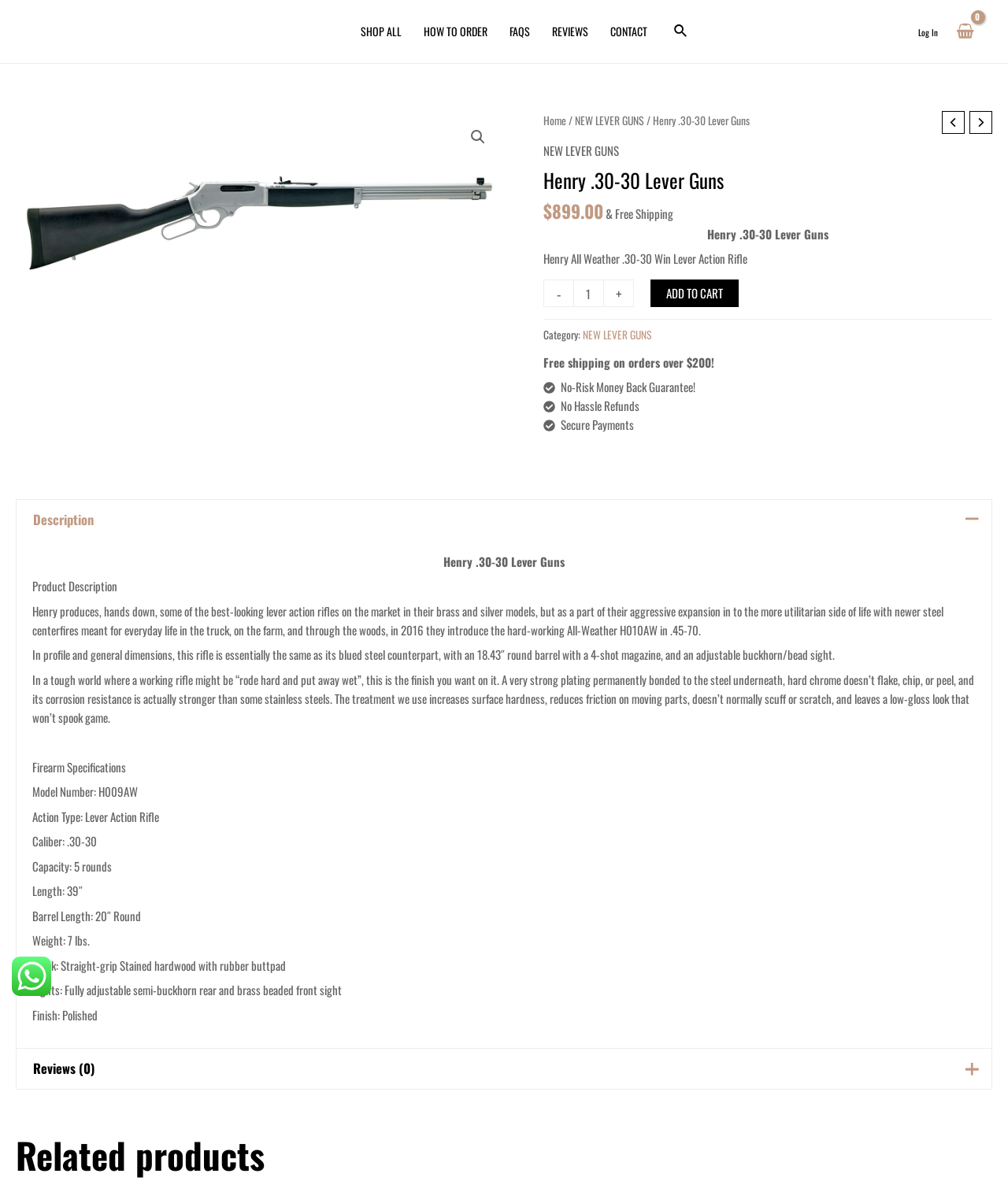Specify the bounding box coordinates of the area that needs to be clicked to achieve the following instruction: "View product reviews".

[0.016, 0.879, 0.984, 0.914]